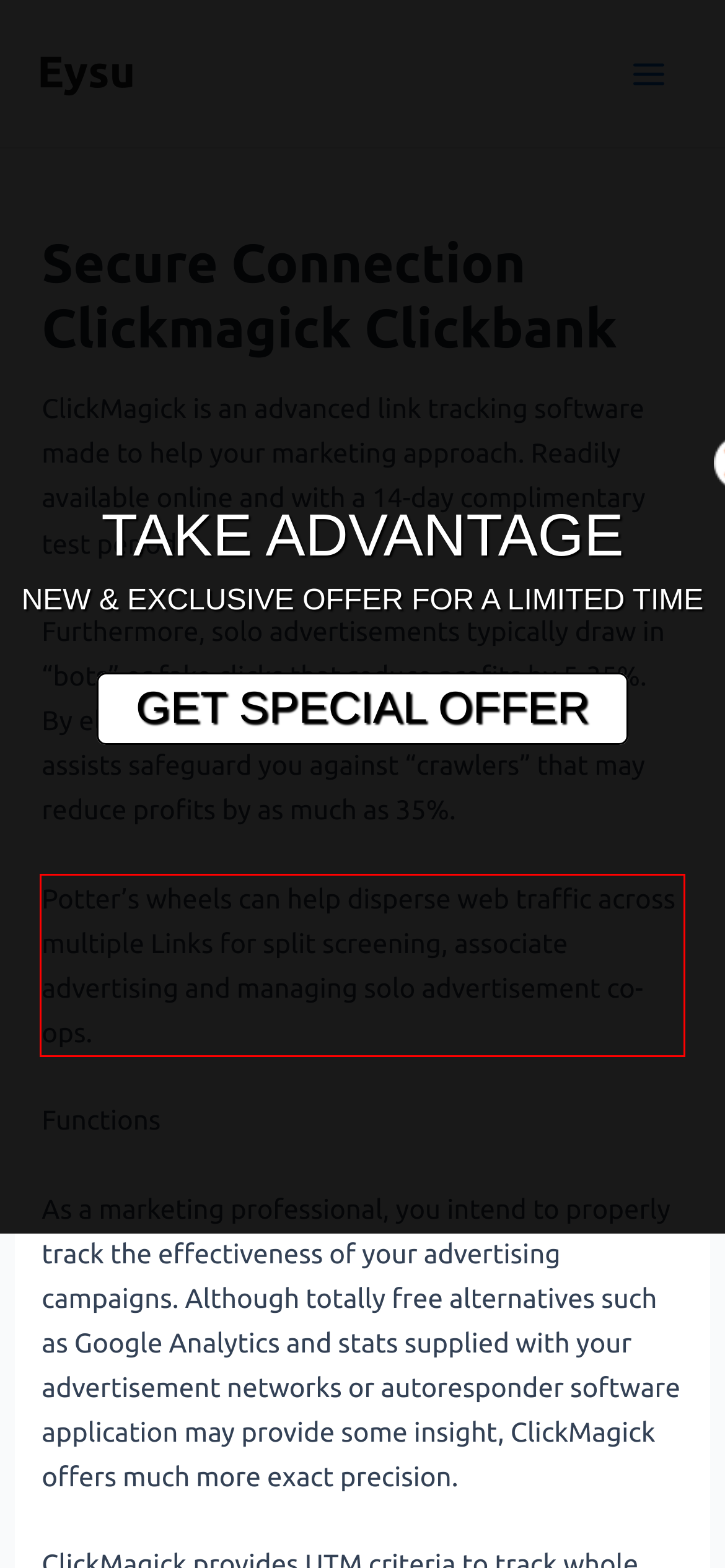The screenshot you have been given contains a UI element surrounded by a red rectangle. Use OCR to read and extract the text inside this red rectangle.

Potter’s wheels can help disperse web traffic across multiple Links for split screening, associate advertising and managing solo advertisement co-ops.